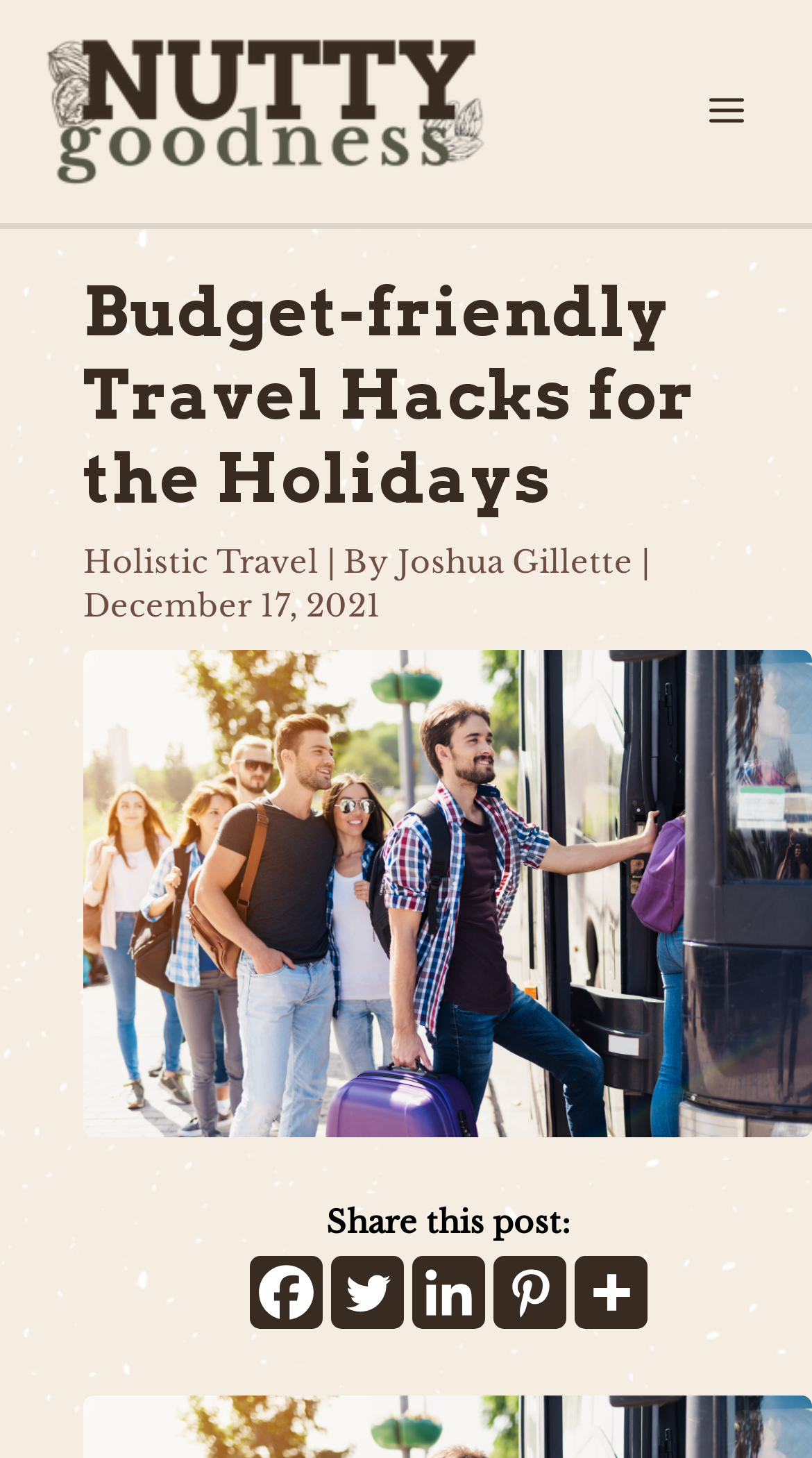Using the element description provided, determine the bounding box coordinates in the format (top-left x, top-left y, bottom-right x, bottom-right y). Ensure that all values are floating point numbers between 0 and 1. Element description: aria-label="Linkedin" title="Linkedin"

[0.506, 0.861, 0.596, 0.911]